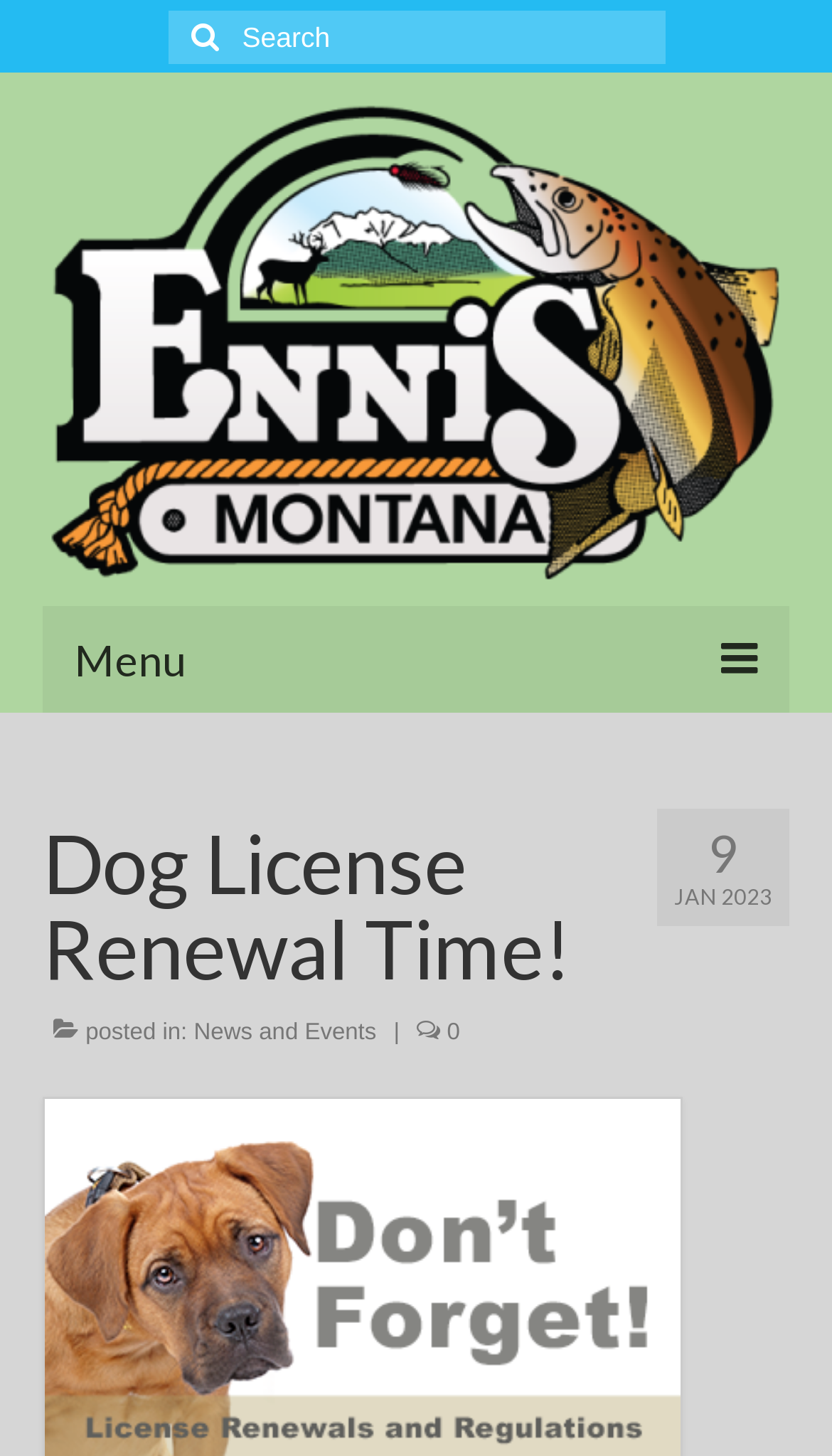Provide a brief response using a word or short phrase to this question:
What is the current month and year mentioned on the webpage?

JAN 2023